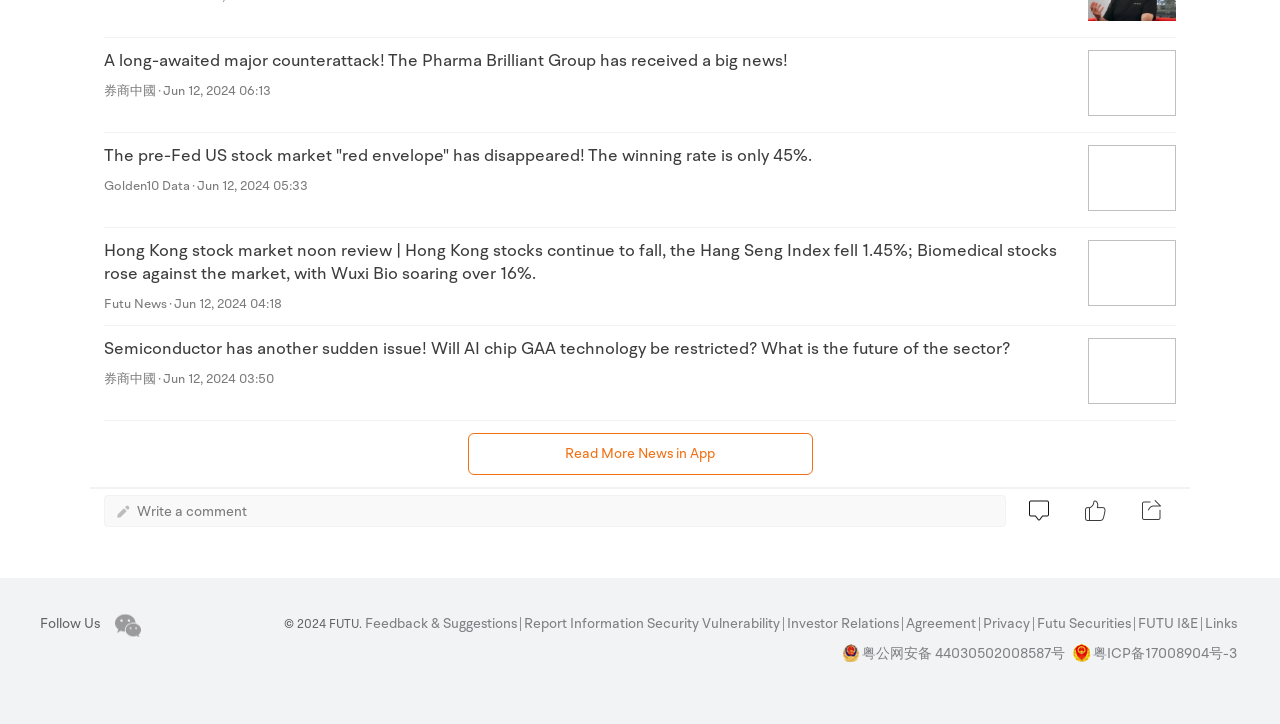What is the name of the company associated with the webpage?
Analyze the image and provide a thorough answer to the question.

The webpage contains multiple references to 'Futu', including 'Futu News' and 'Futu Securities', which suggests that the company associated with the webpage is Futu.